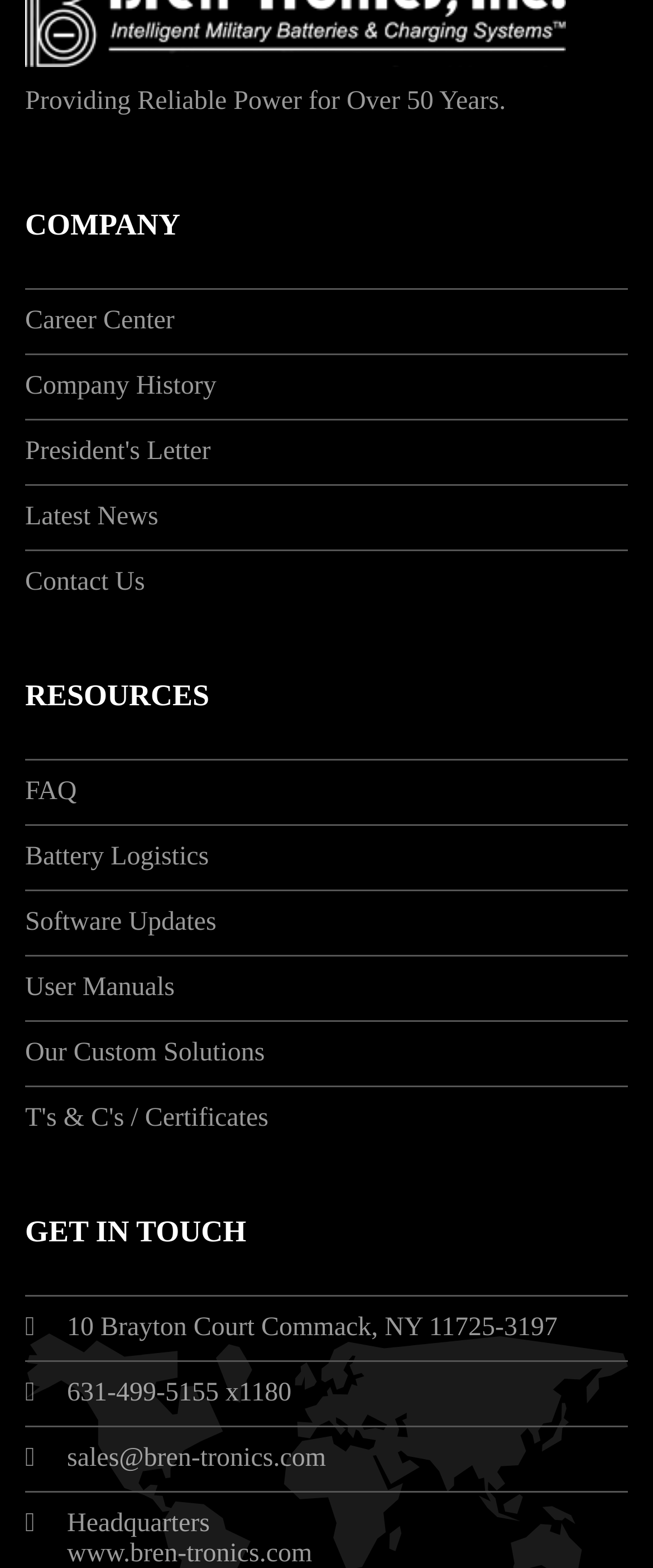What is the company's tagline?
Use the information from the image to give a detailed answer to the question.

The tagline is found in the StaticText element with the text 'Providing Reliable Power for Over 50 Years.' at the top of the webpage, indicating the company's mission or slogan.